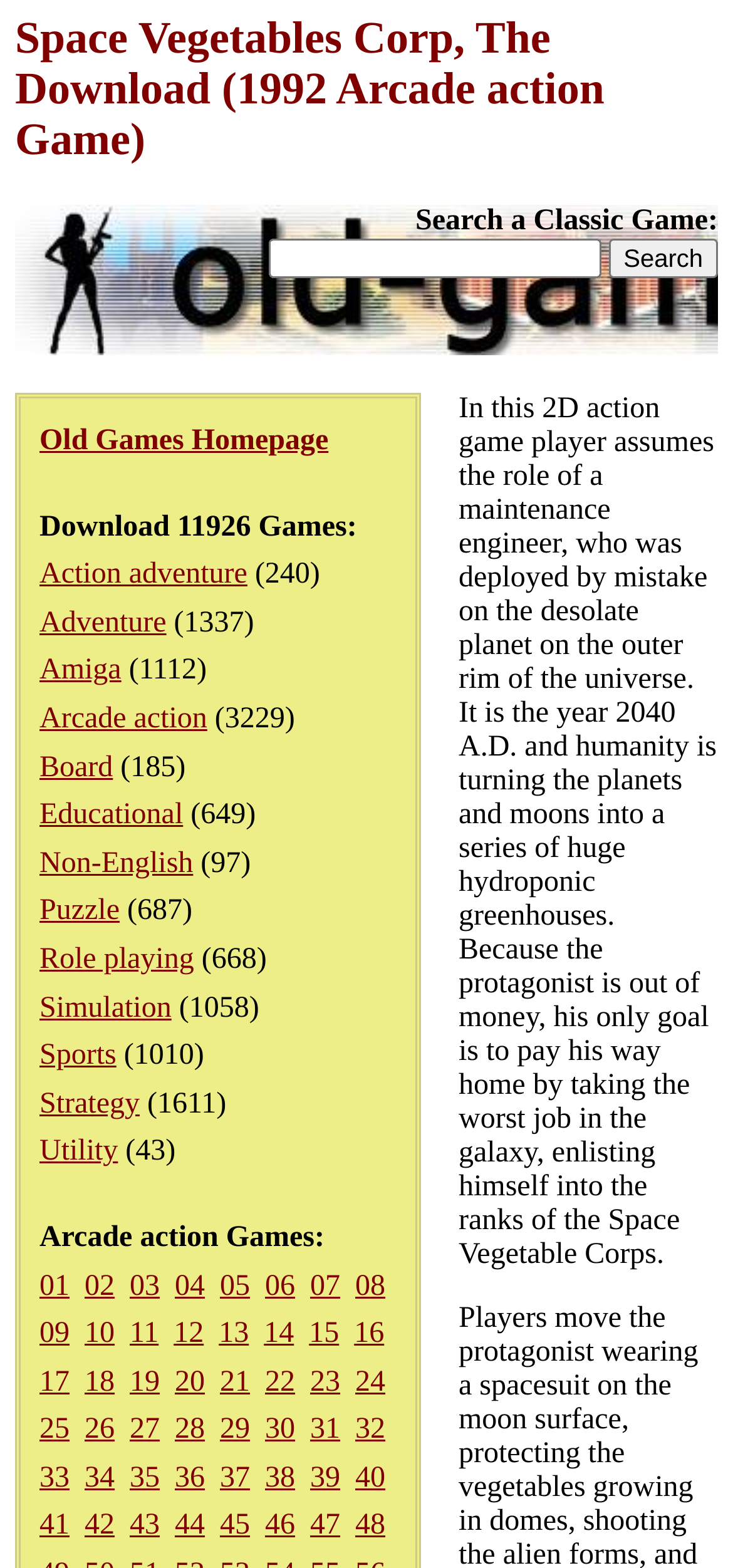Utilize the information from the image to answer the question in detail:
What is the count of 'Strategy' games available for download?

The link 'Strategy' has a count of 1611 games, which indicates that there are 1611 'Strategy' games available for download.